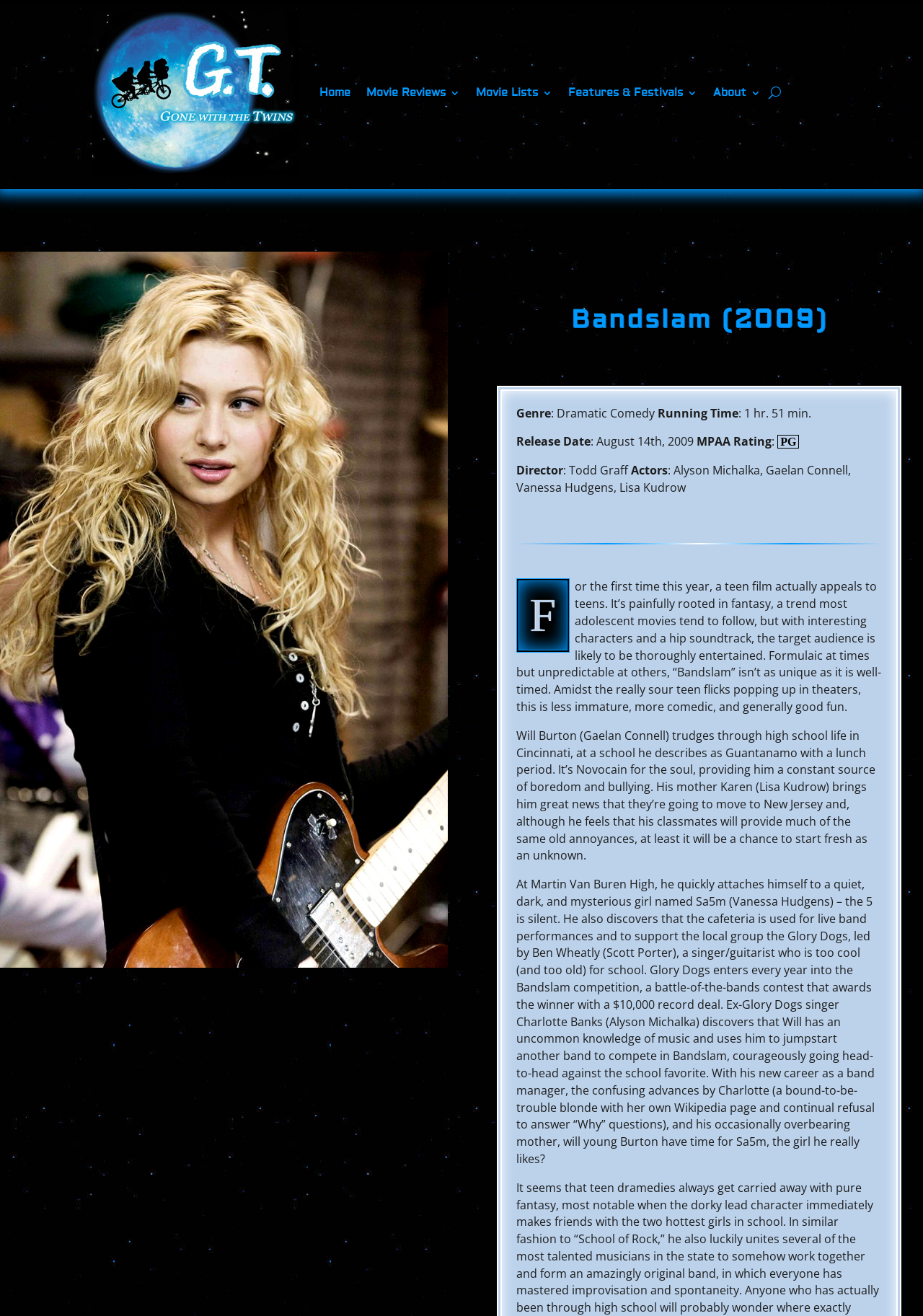Provide the bounding box coordinates of the HTML element this sentence describes: "Blog". The bounding box coordinates consist of four float numbers between 0 and 1, i.e., [left, top, right, bottom].

None